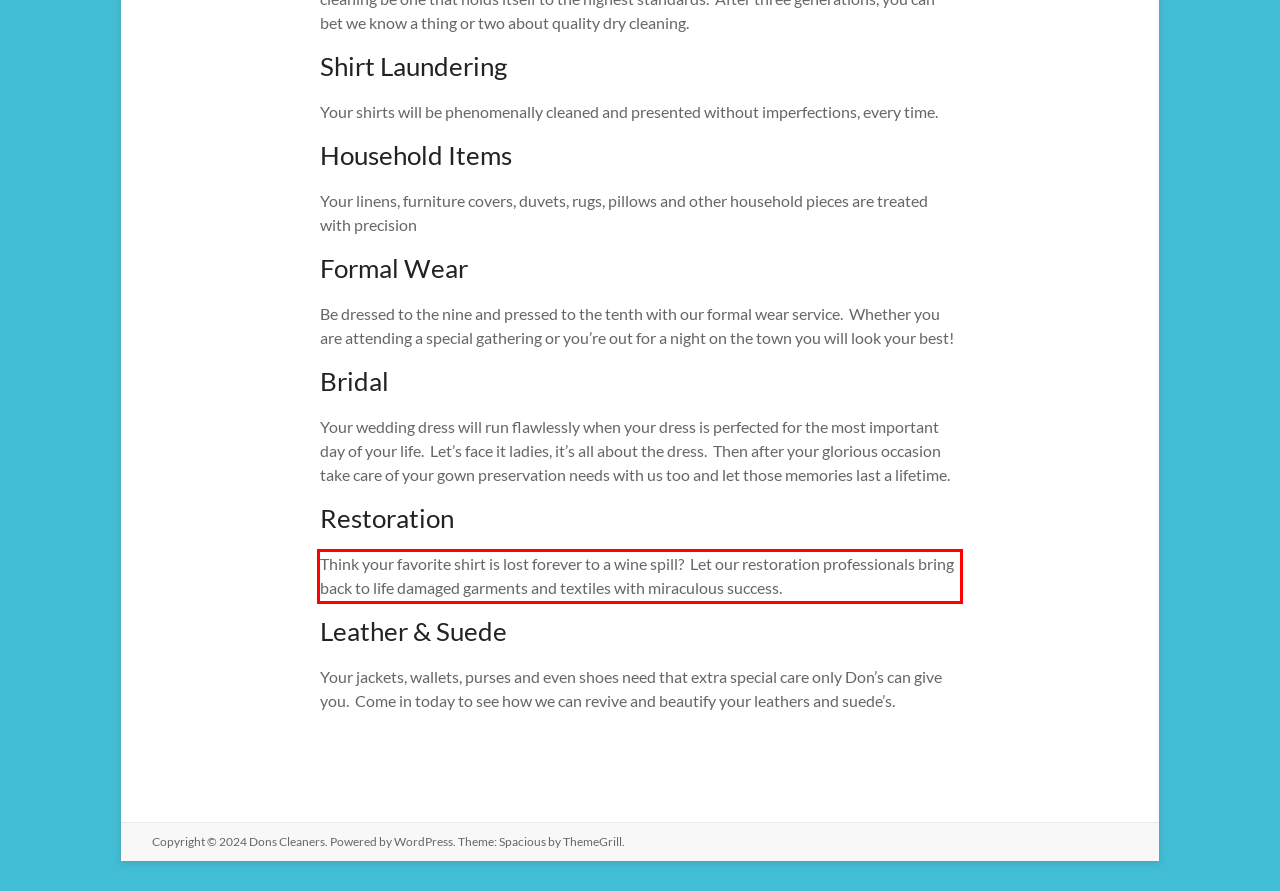Please examine the webpage screenshot and extract the text within the red bounding box using OCR.

Think your favorite shirt is lost forever to a wine spill? Let our restoration professionals bring back to life damaged garments and textiles with miraculous success.